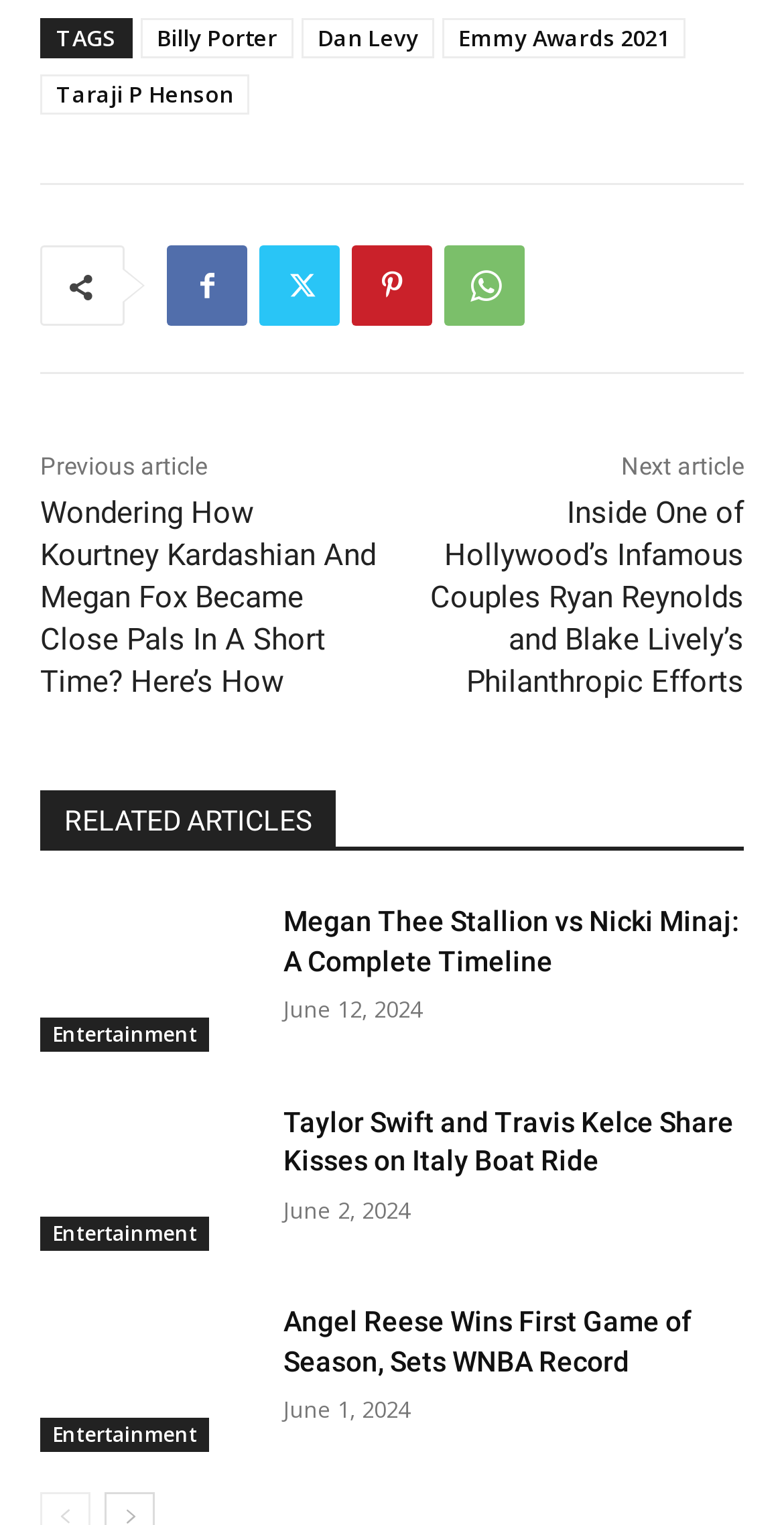Determine the bounding box coordinates of the section to be clicked to follow the instruction: "Browse Entertainment category". The coordinates should be given as four float numbers between 0 and 1, formatted as [left, top, right, bottom].

None